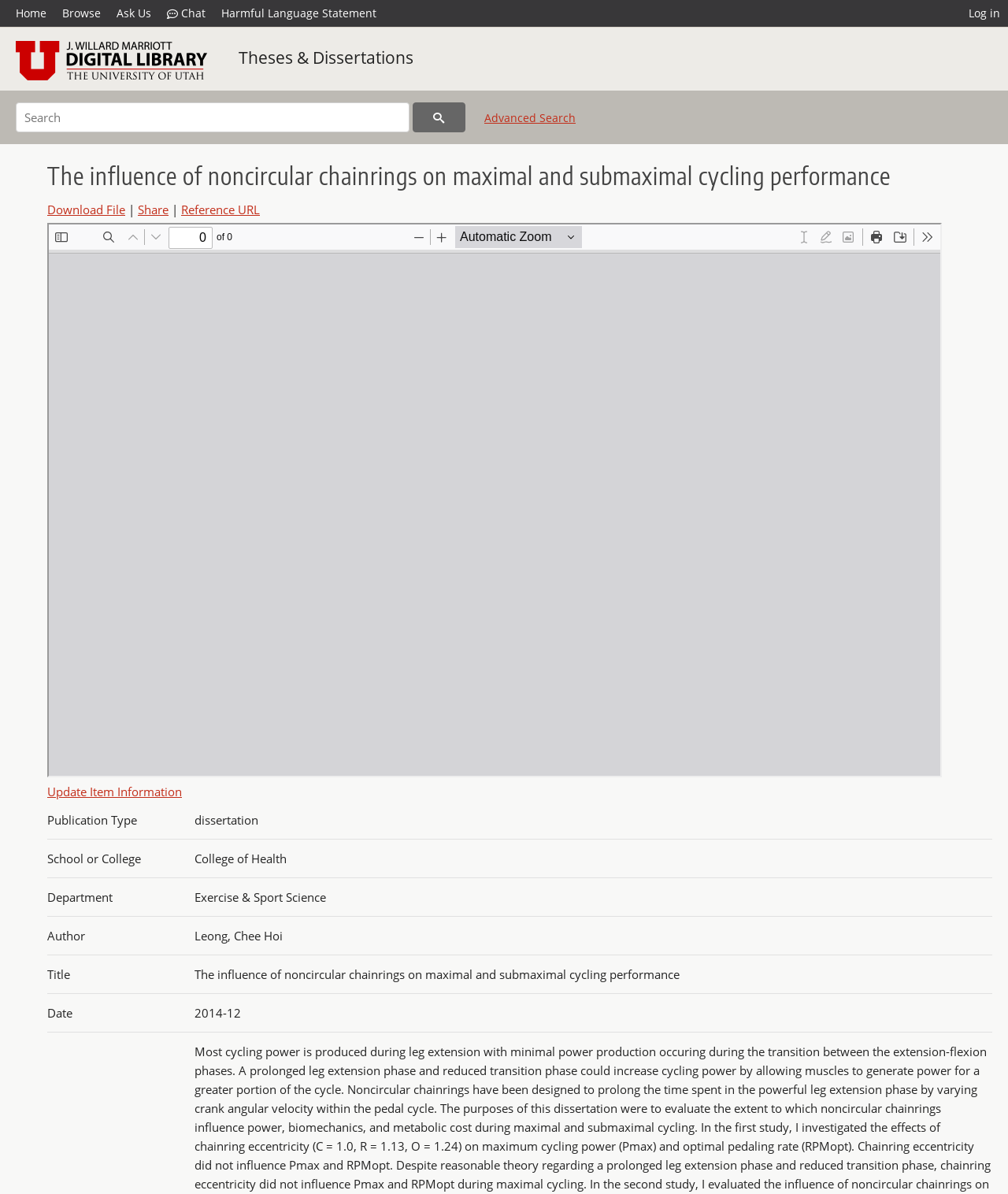What is the publication type of the research?
Refer to the image and respond with a one-word or short-phrase answer.

dissertation